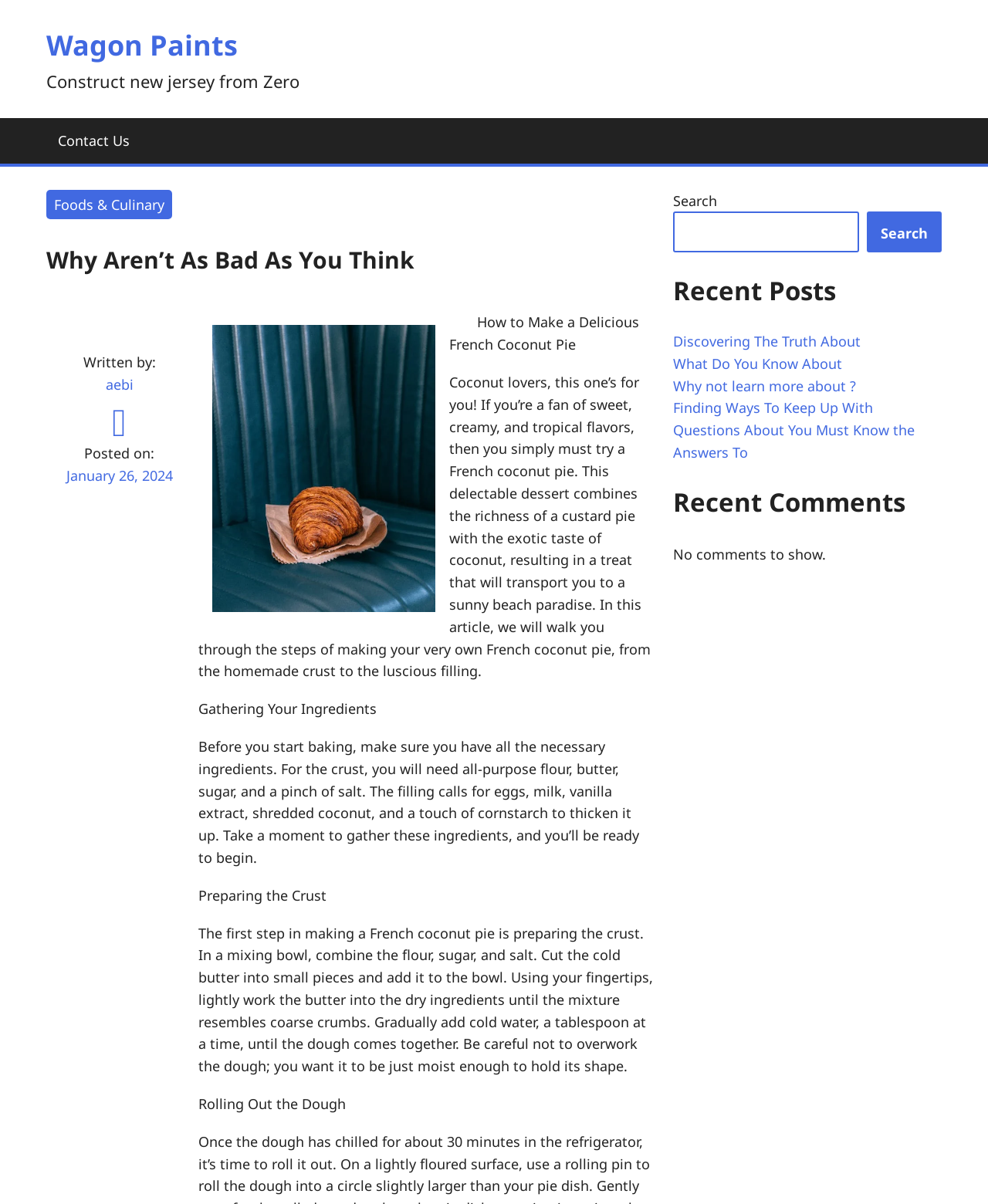Determine the bounding box coordinates of the clickable element to complete this instruction: "Search". Provide the coordinates in the format of four float numbers between 0 and 1, [left, top, right, bottom].

None